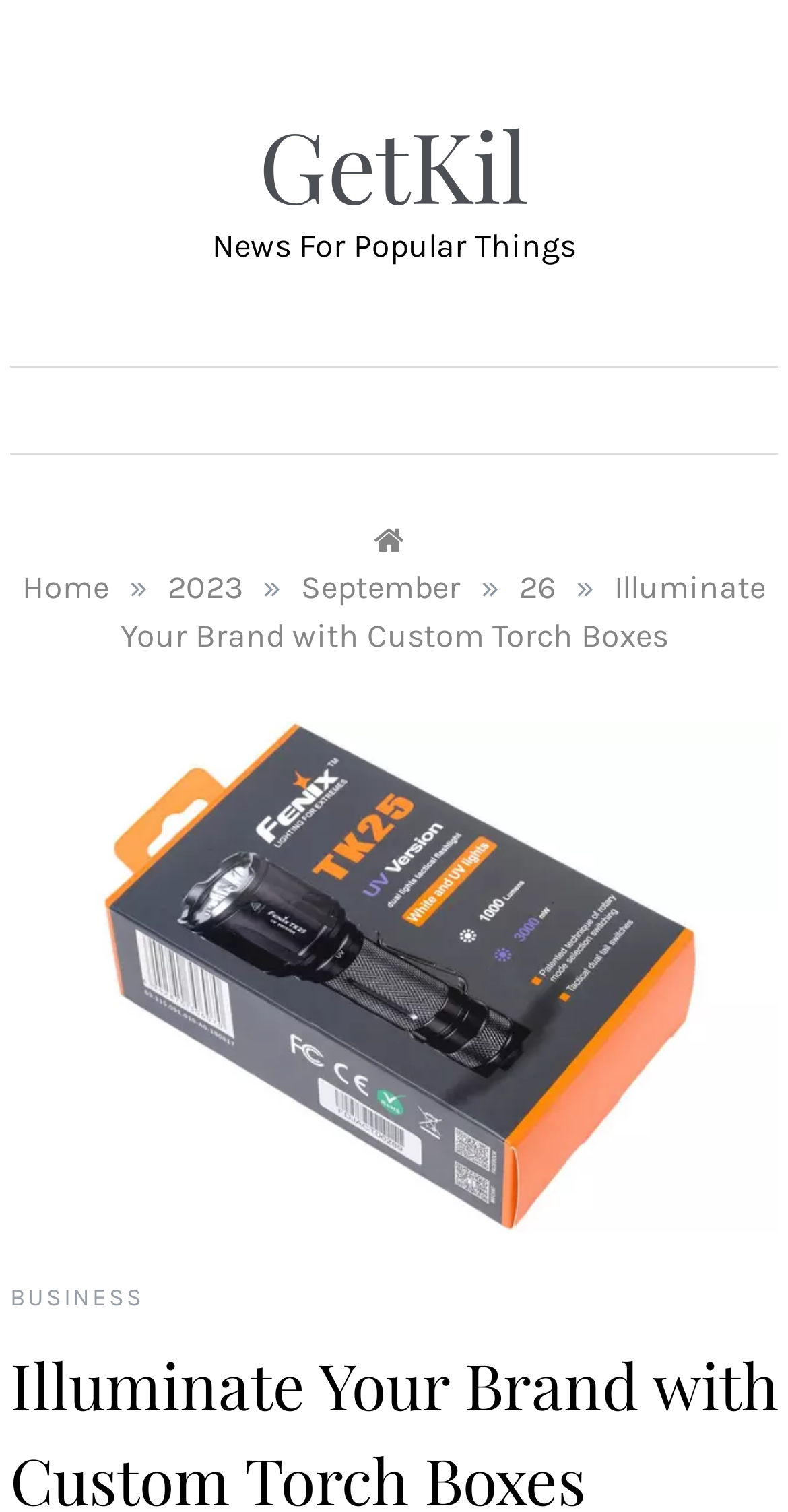Identify the bounding box coordinates of the part that should be clicked to carry out this instruction: "Click 'BUSINESS'".

[0.013, 0.848, 0.182, 0.867]